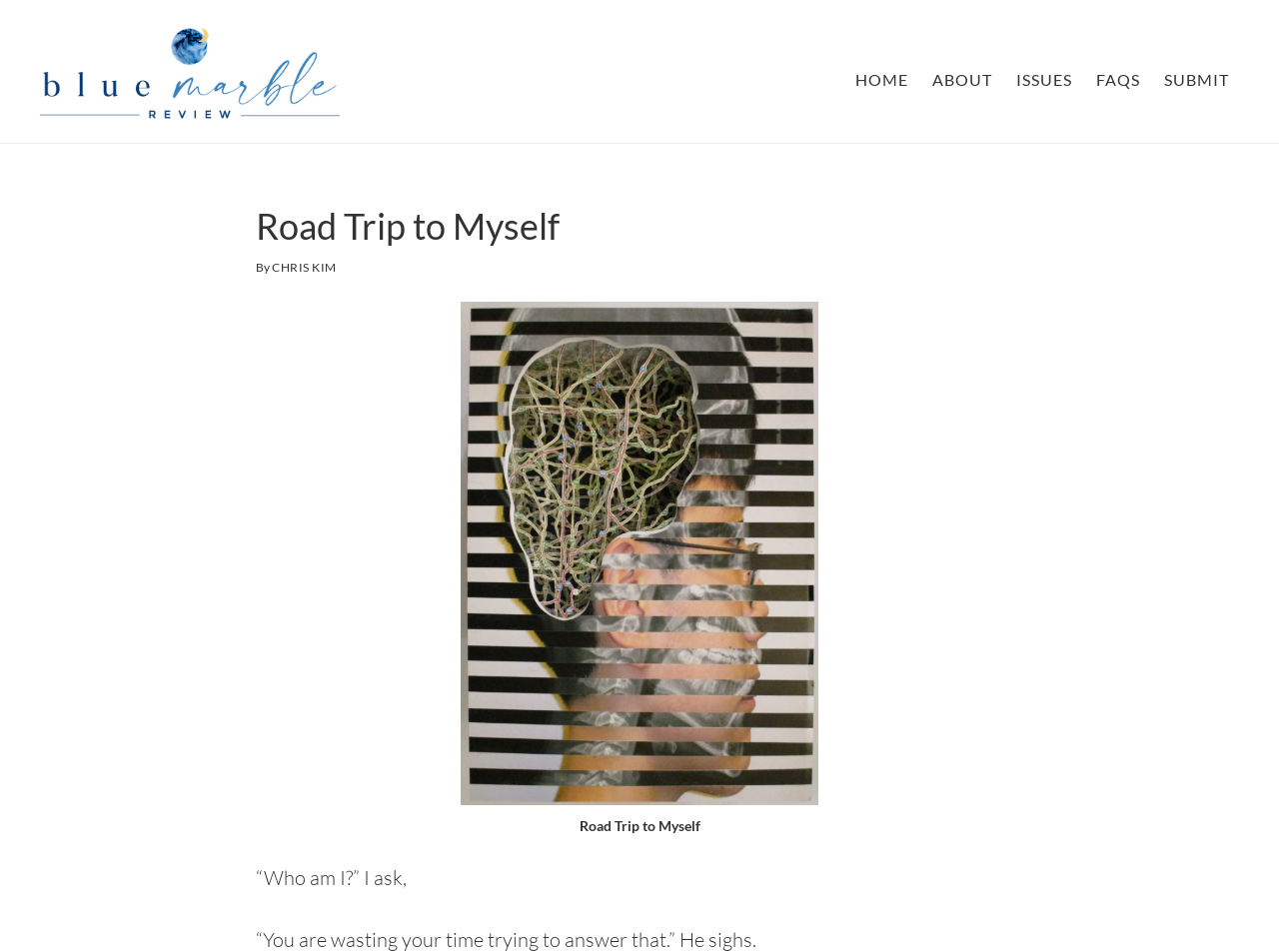Using the provided description Home, find the bounding box coordinates for the UI element. Provide the coordinates in (top-left x, top-left y, bottom-right x, bottom-right y) format, ensuring all values are between 0 and 1.

[0.661, 0.065, 0.718, 0.103]